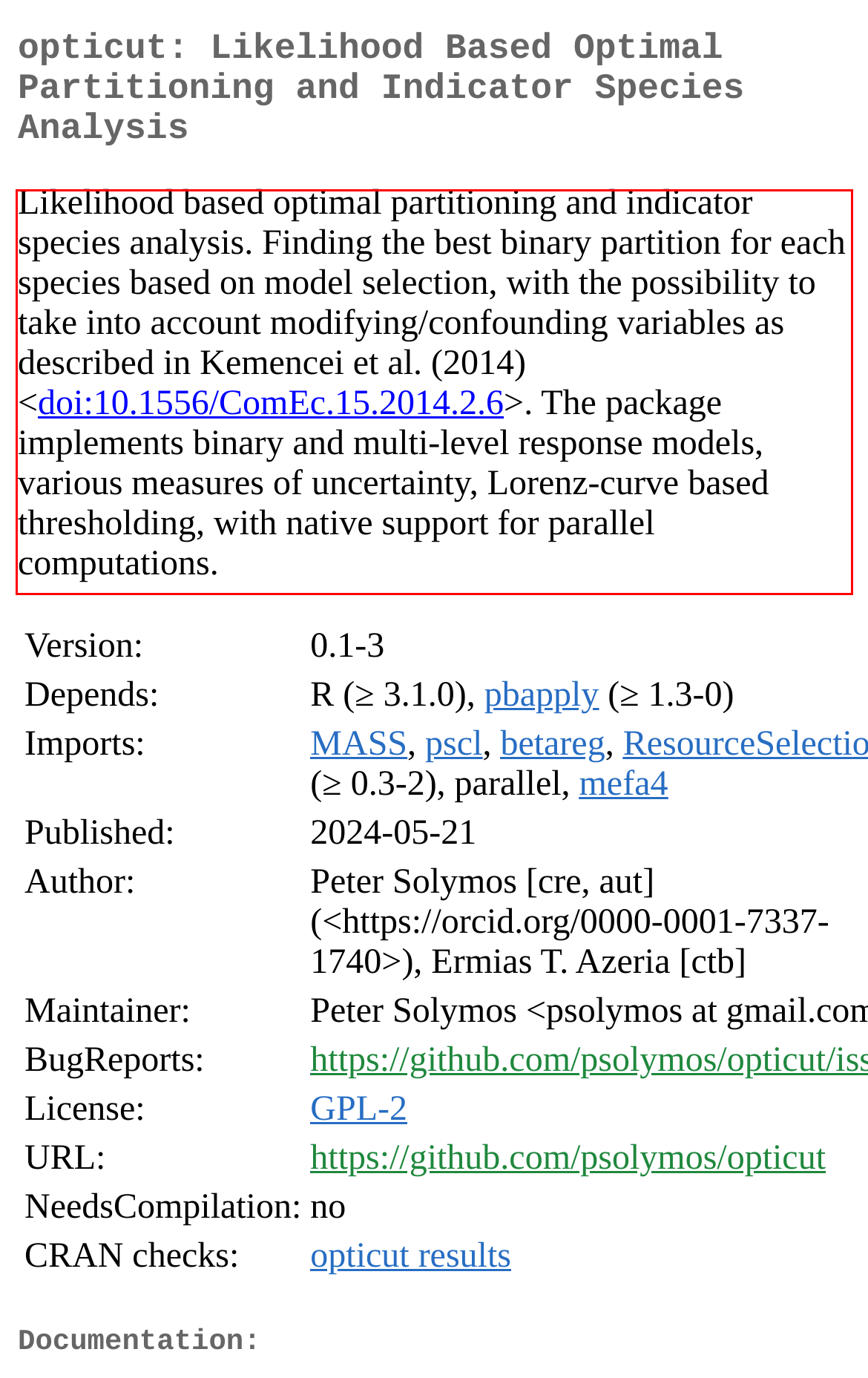Please perform OCR on the text content within the red bounding box that is highlighted in the provided webpage screenshot.

Likelihood based optimal partitioning and indicator species analysis. Finding the best binary partition for each species based on model selection, with the possibility to take into account modifying/confounding variables as described in Kemencei et al. (2014) <doi:10.1556/ComEc.15.2014.2.6>. The package implements binary and multi-level response models, various measures of uncertainty, Lorenz-curve based thresholding, with native support for parallel computations.